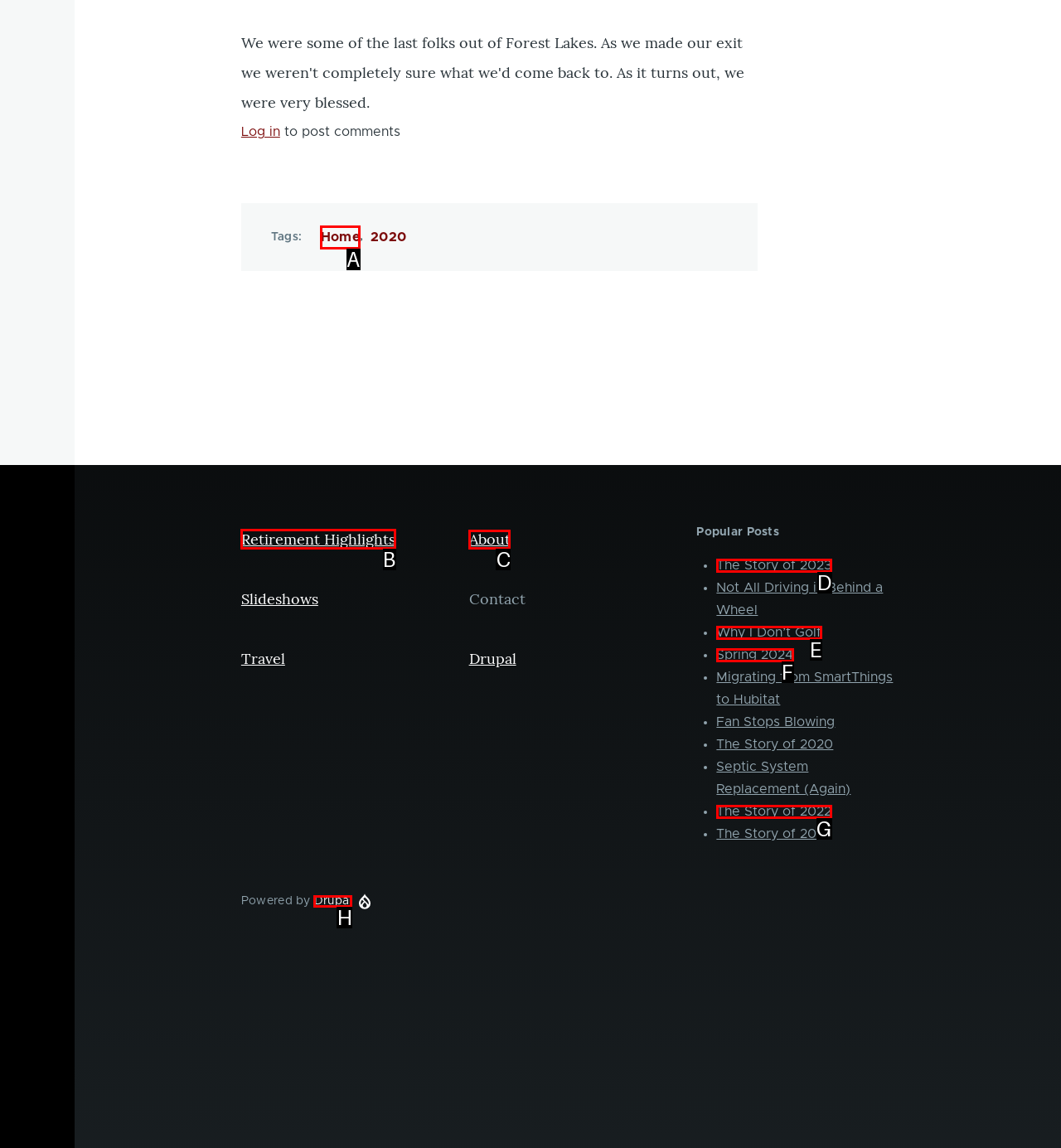Tell me the correct option to click for this task: view retirement highlights
Write down the option's letter from the given choices.

B